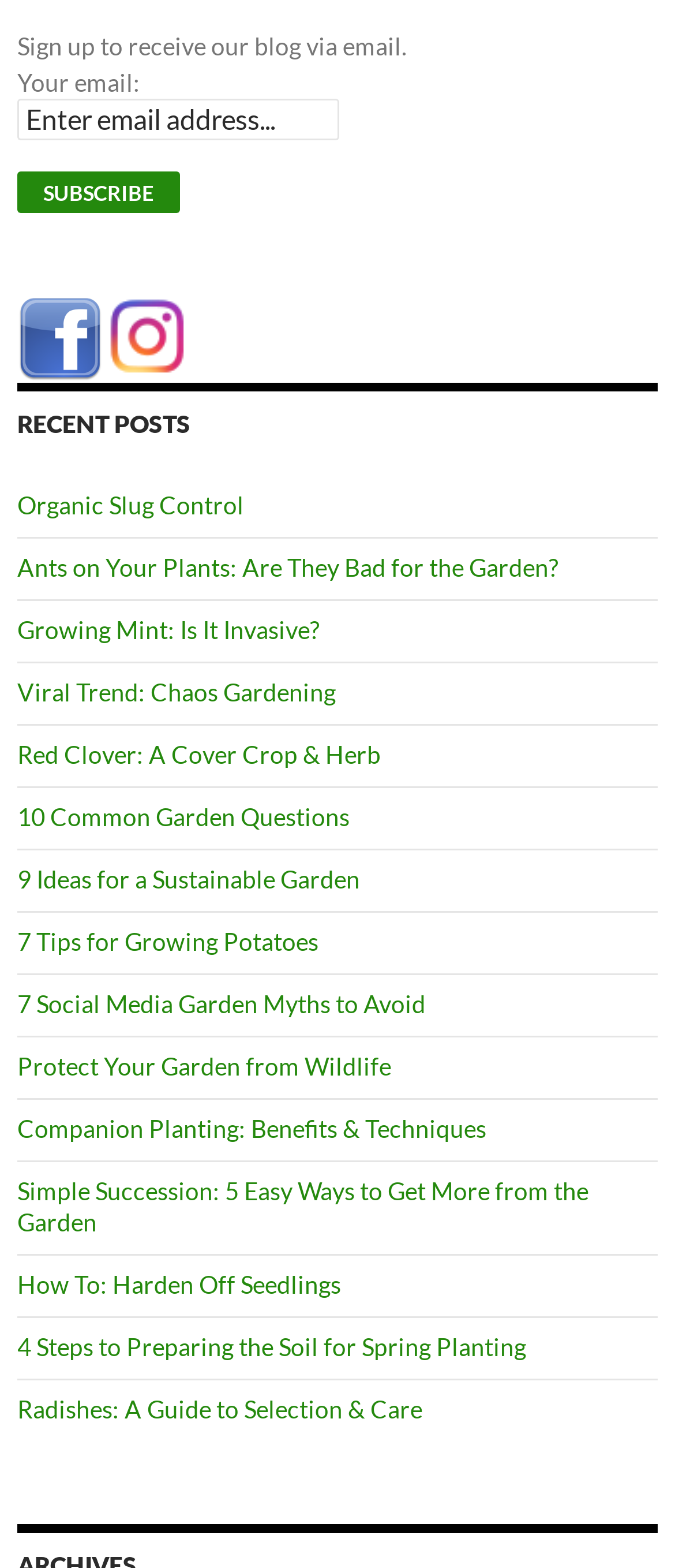How many links are under 'Recent Posts'?
Give a comprehensive and detailed explanation for the question.

The 'Recent Posts' section contains a list of links to various blog posts. By counting the links, I found that there are 15 links in total, ranging from 'Organic Slug Control' to 'Radishes: A Guide to Selection & Care'.